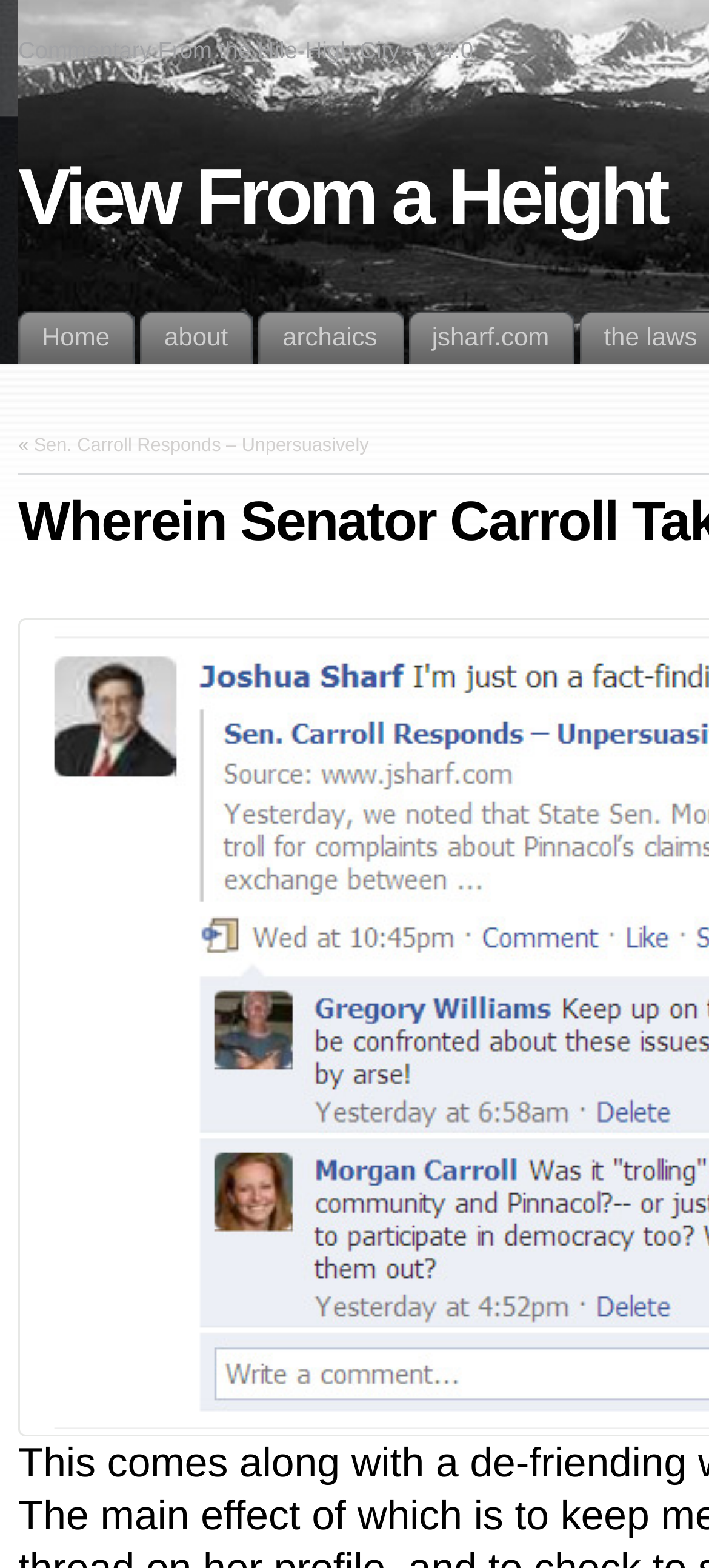What is the tagline of the blog?
Please provide a single word or phrase in response based on the screenshot.

Commentary From the Hile-High City – V4.0